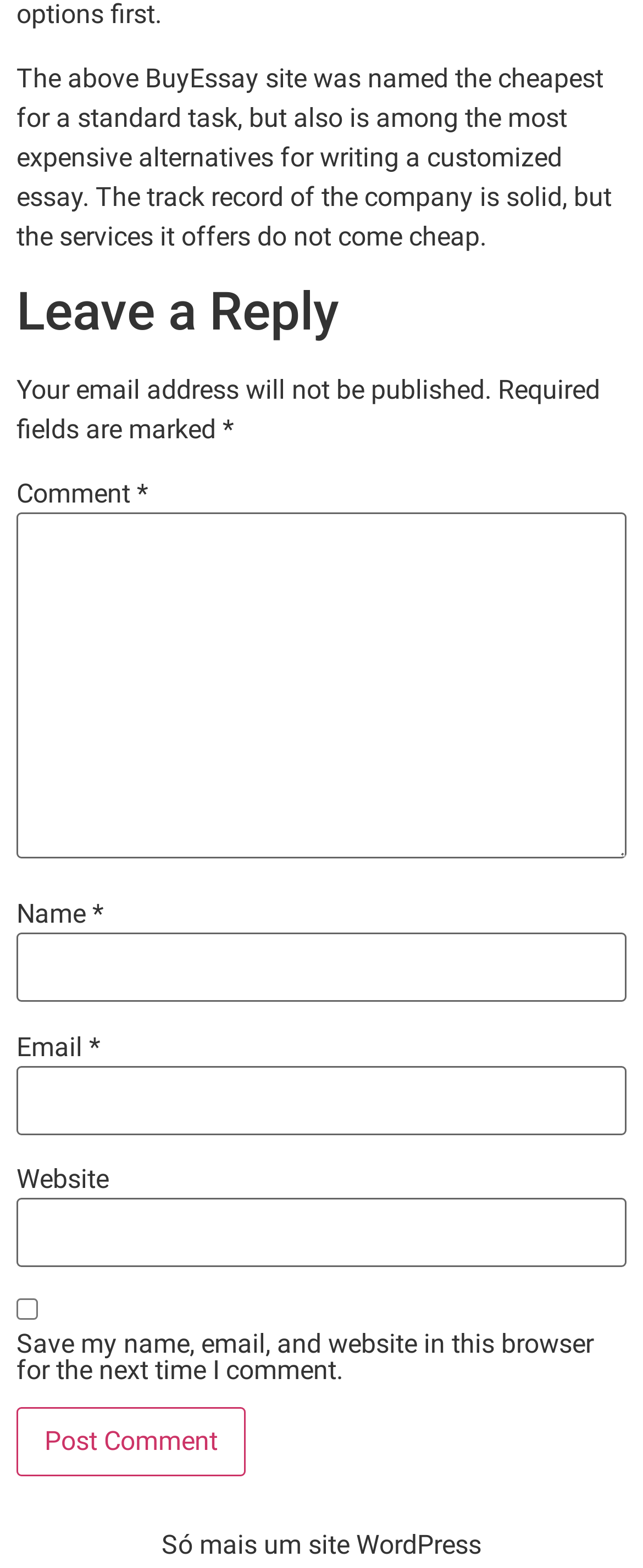Determine the bounding box of the UI component based on this description: "parent_node: Email * aria-describedby="email-notes" name="email"". The bounding box coordinates should be four float values between 0 and 1, i.e., [left, top, right, bottom].

[0.026, 0.68, 0.974, 0.724]